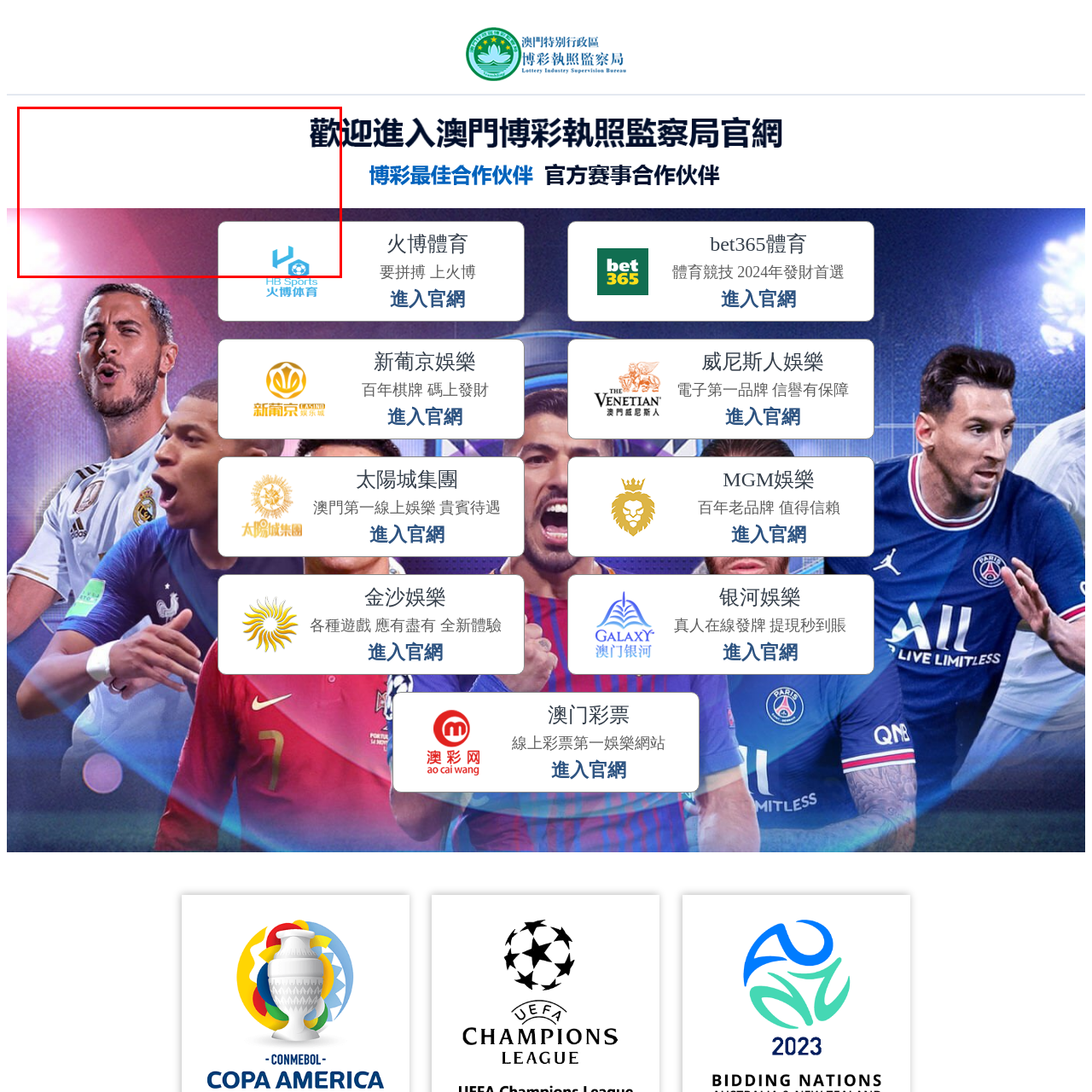What is the school's commitment to its students?
Look at the image framed by the red bounding box and provide an in-depth response.

The caption states that the school is committed to empowering its students through experiences that foster initiative, agility, and purposeful reflection, aimed at addressing both local and global challenges.